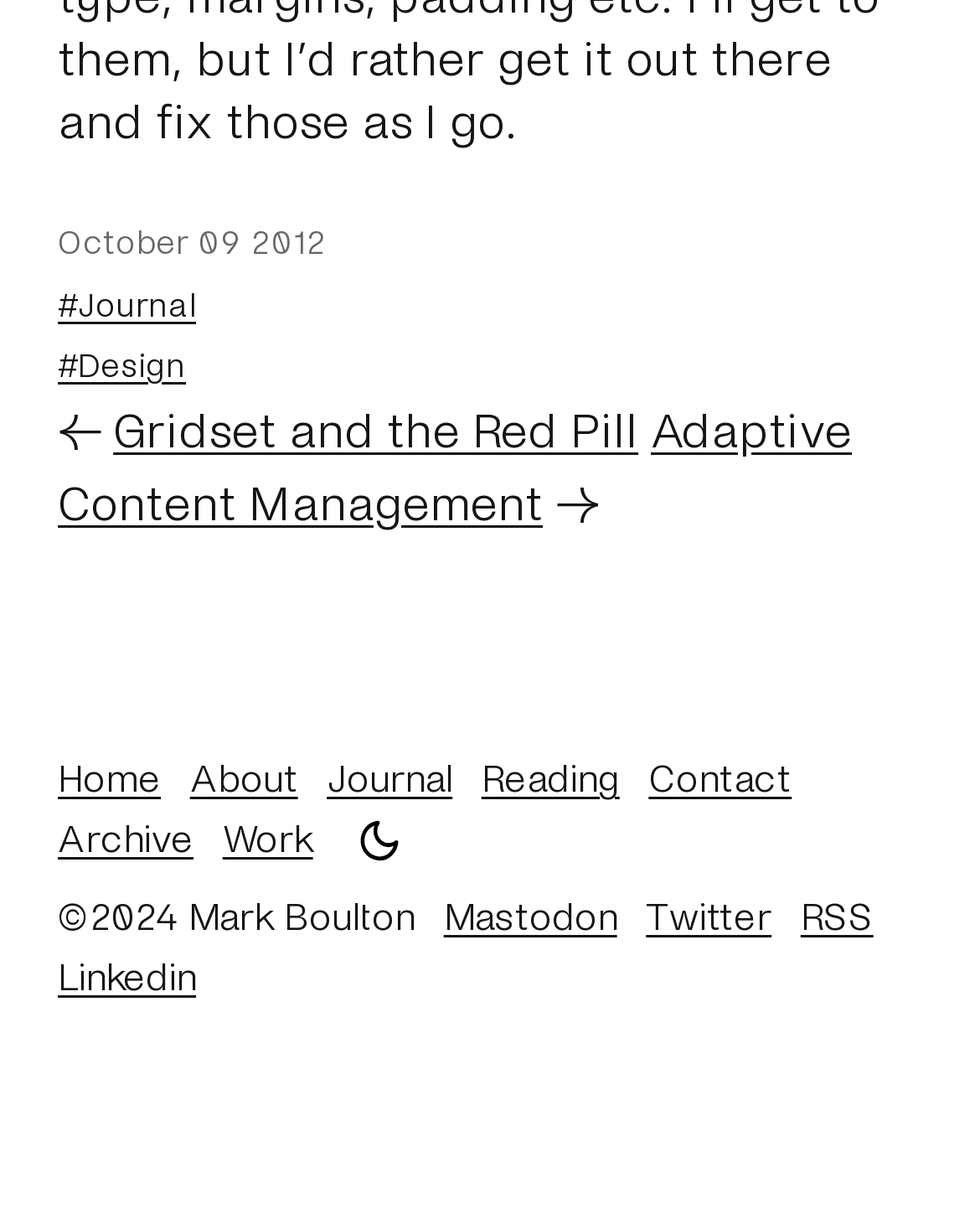Please identify the bounding box coordinates of the element I need to click to follow this instruction: "go to archive".

[0.059, 0.663, 0.198, 0.7]